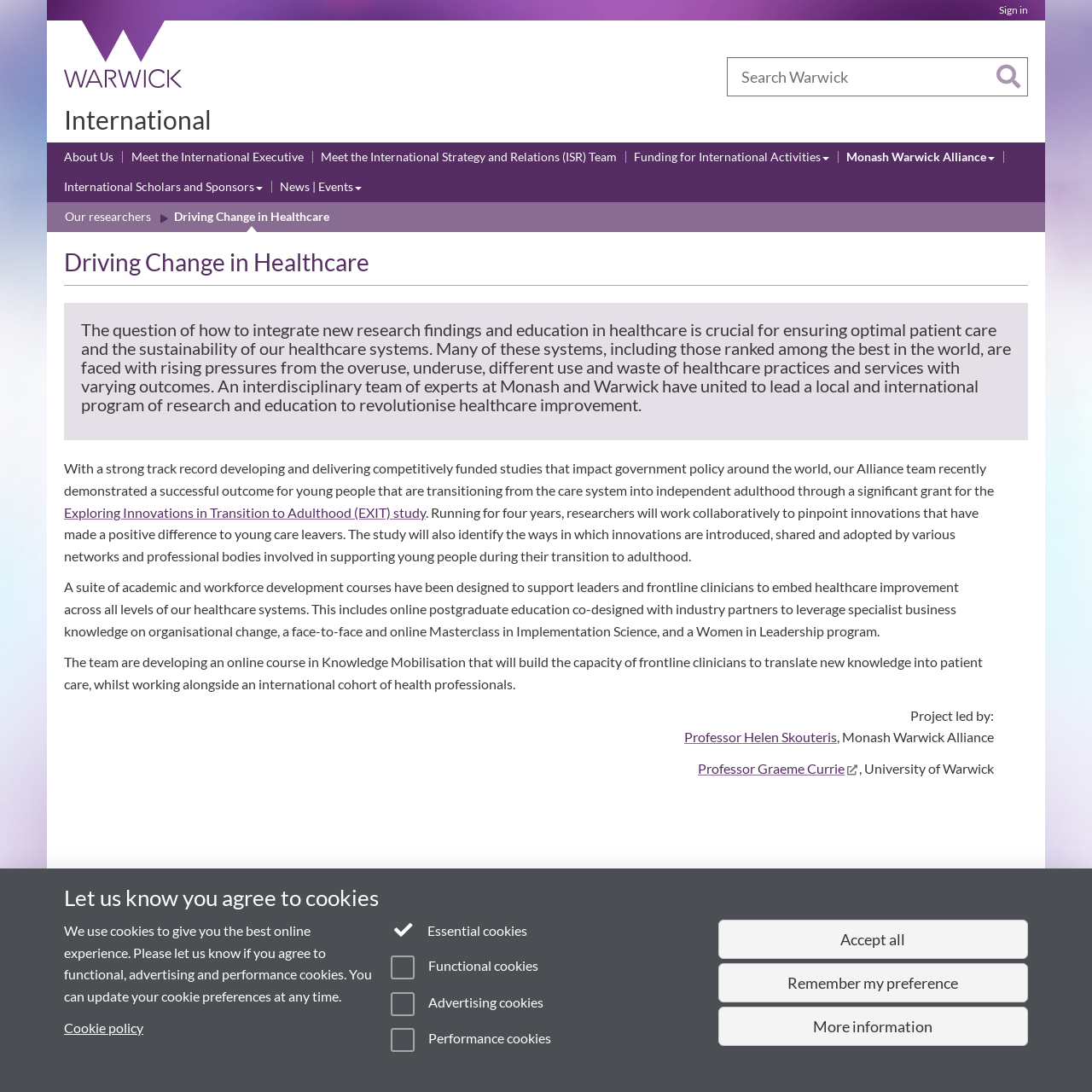Find the bounding box coordinates of the area that needs to be clicked in order to achieve the following instruction: "Visit University of Warwick homepage". The coordinates should be specified as four float numbers between 0 and 1, i.e., [left, top, right, bottom].

[0.051, 0.019, 0.176, 0.081]